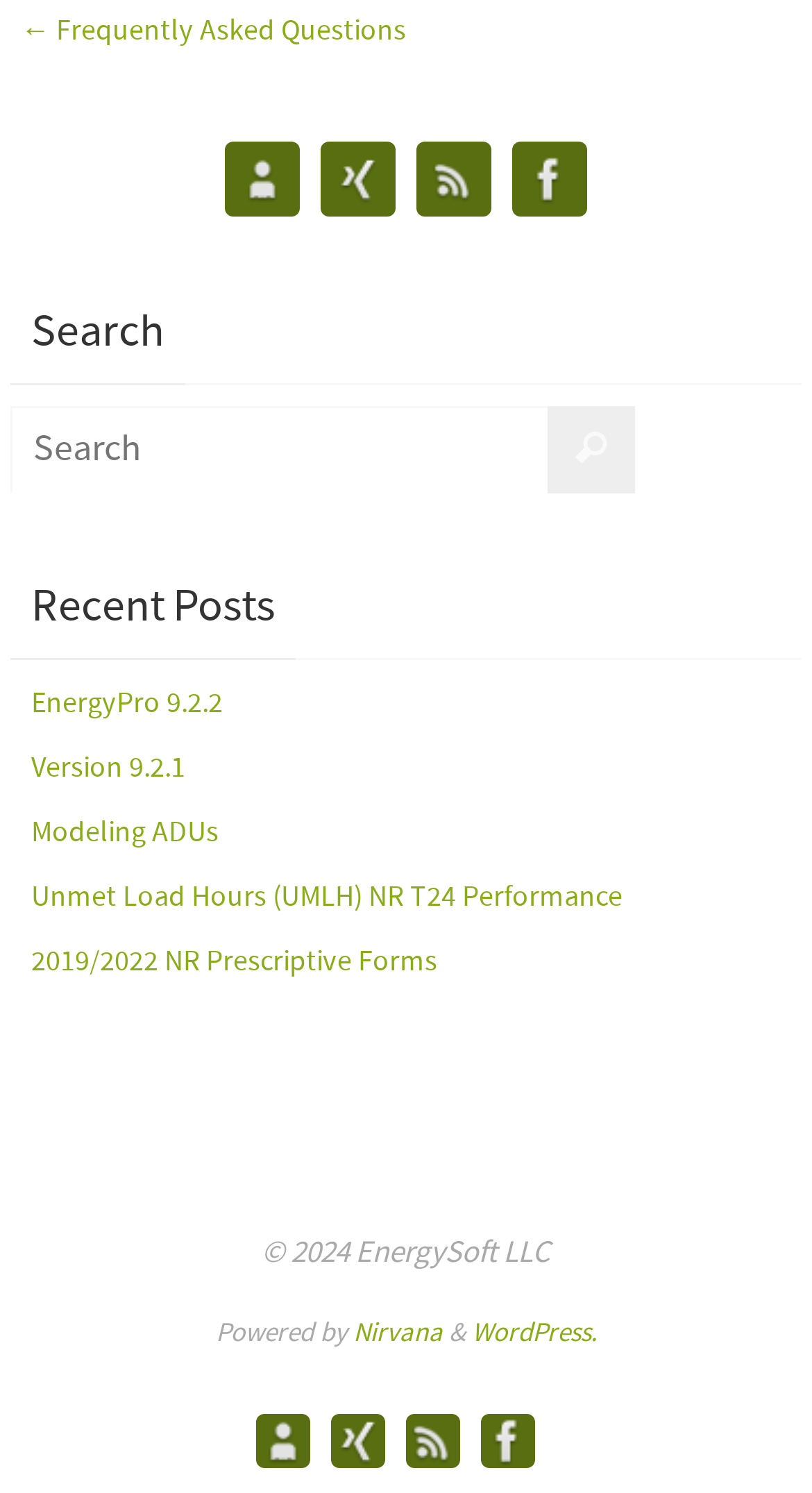Specify the bounding box coordinates of the area to click in order to follow the given instruction: "Go to AboutMe page."

[0.277, 0.094, 0.369, 0.146]